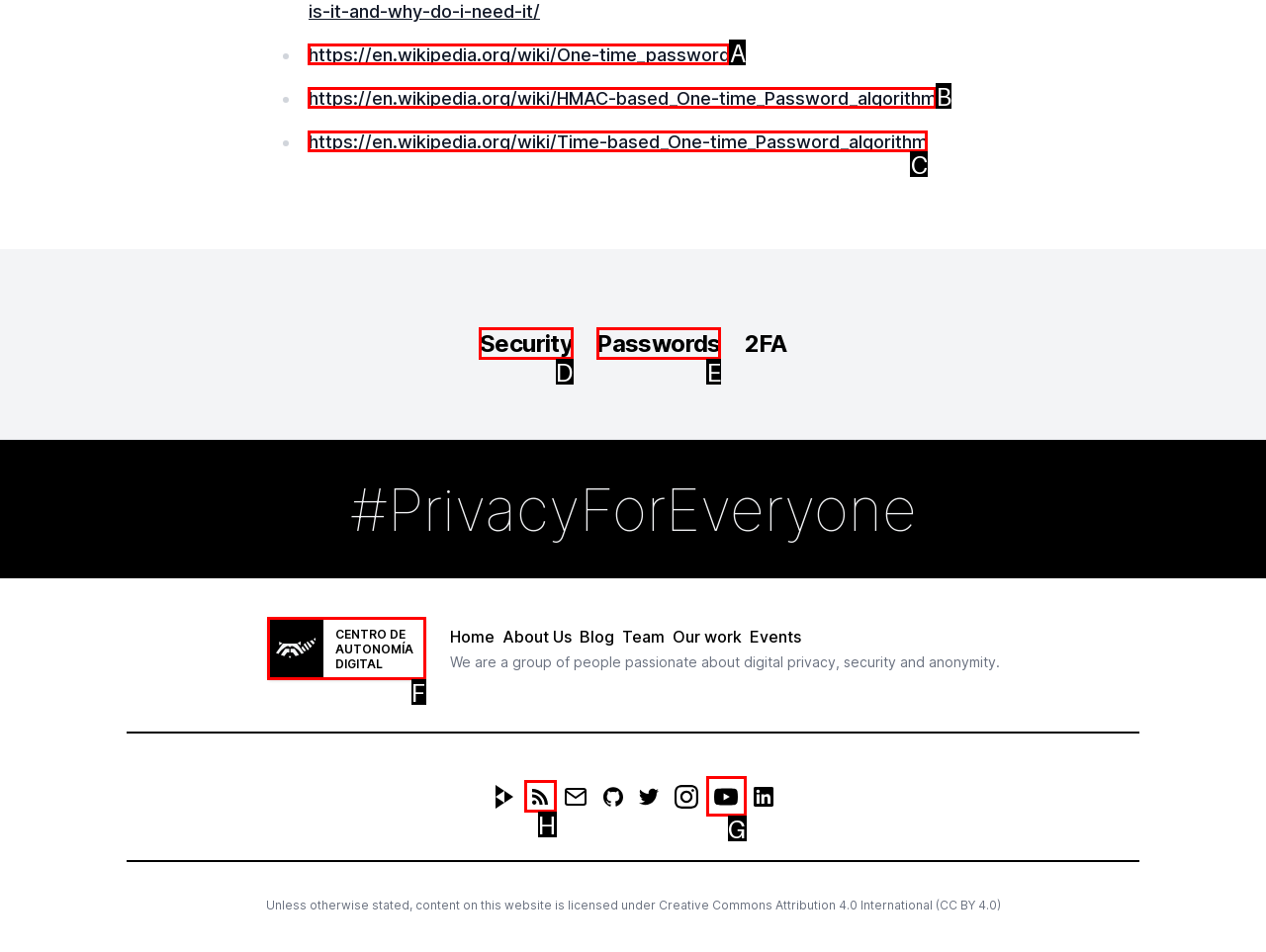Tell me the letter of the UI element I should click to accomplish the task: Visit the CENTRO DE AUTONOMÍA DIGITAL website based on the choices provided in the screenshot.

F